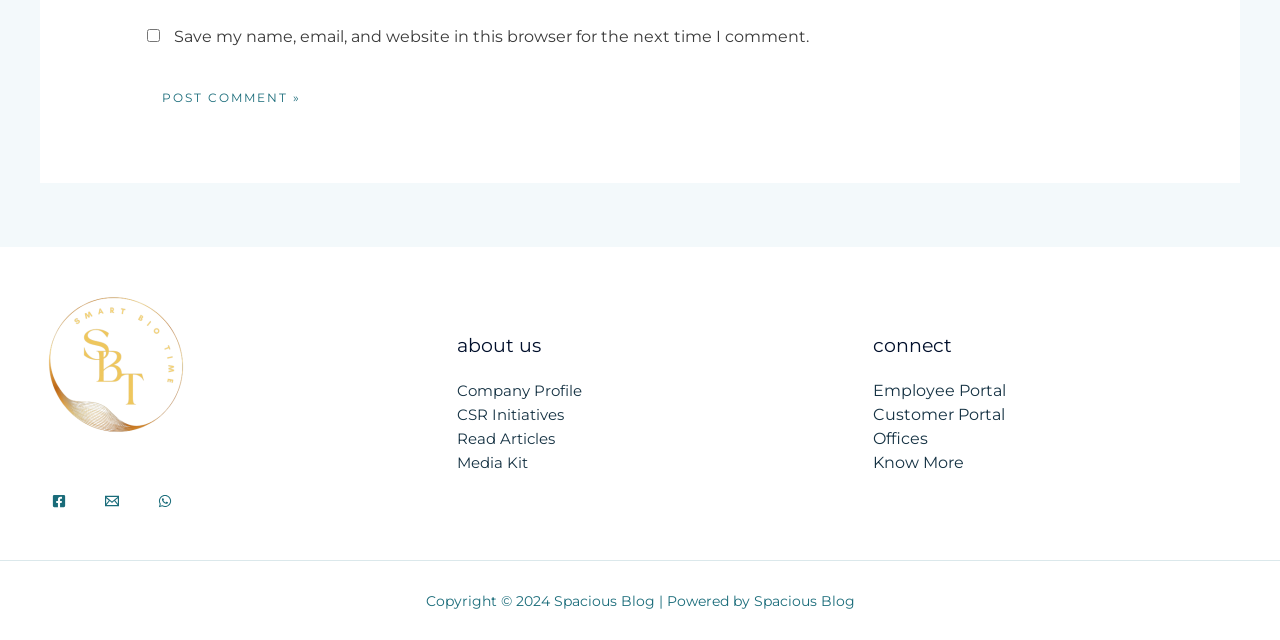How many footer widgets are there?
Using the image provided, answer with just one word or phrase.

3